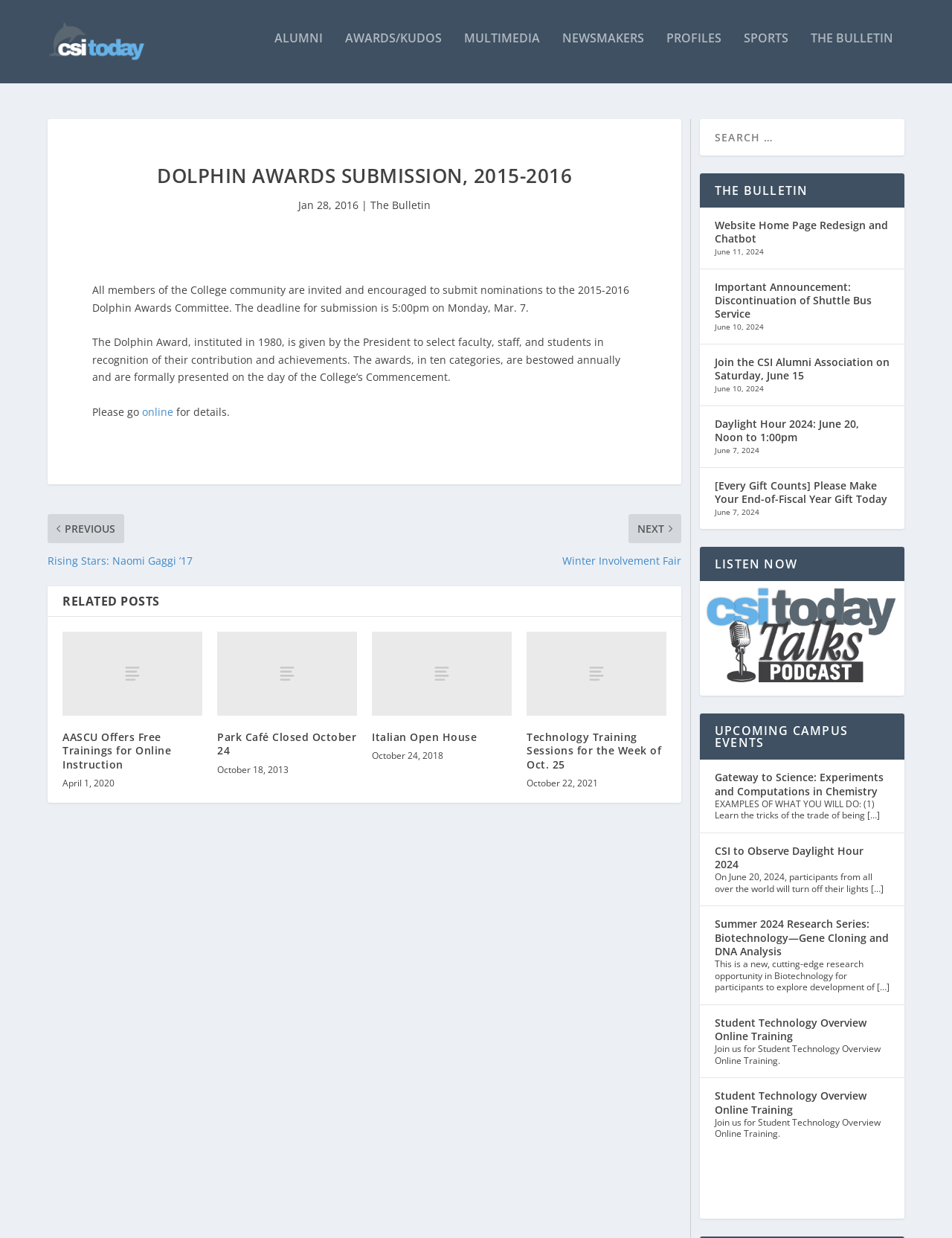Locate the bounding box coordinates of the UI element described by: "Multimedia". The bounding box coordinates should consist of four float numbers between 0 and 1, i.e., [left, top, right, bottom].

[0.488, 0.032, 0.567, 0.073]